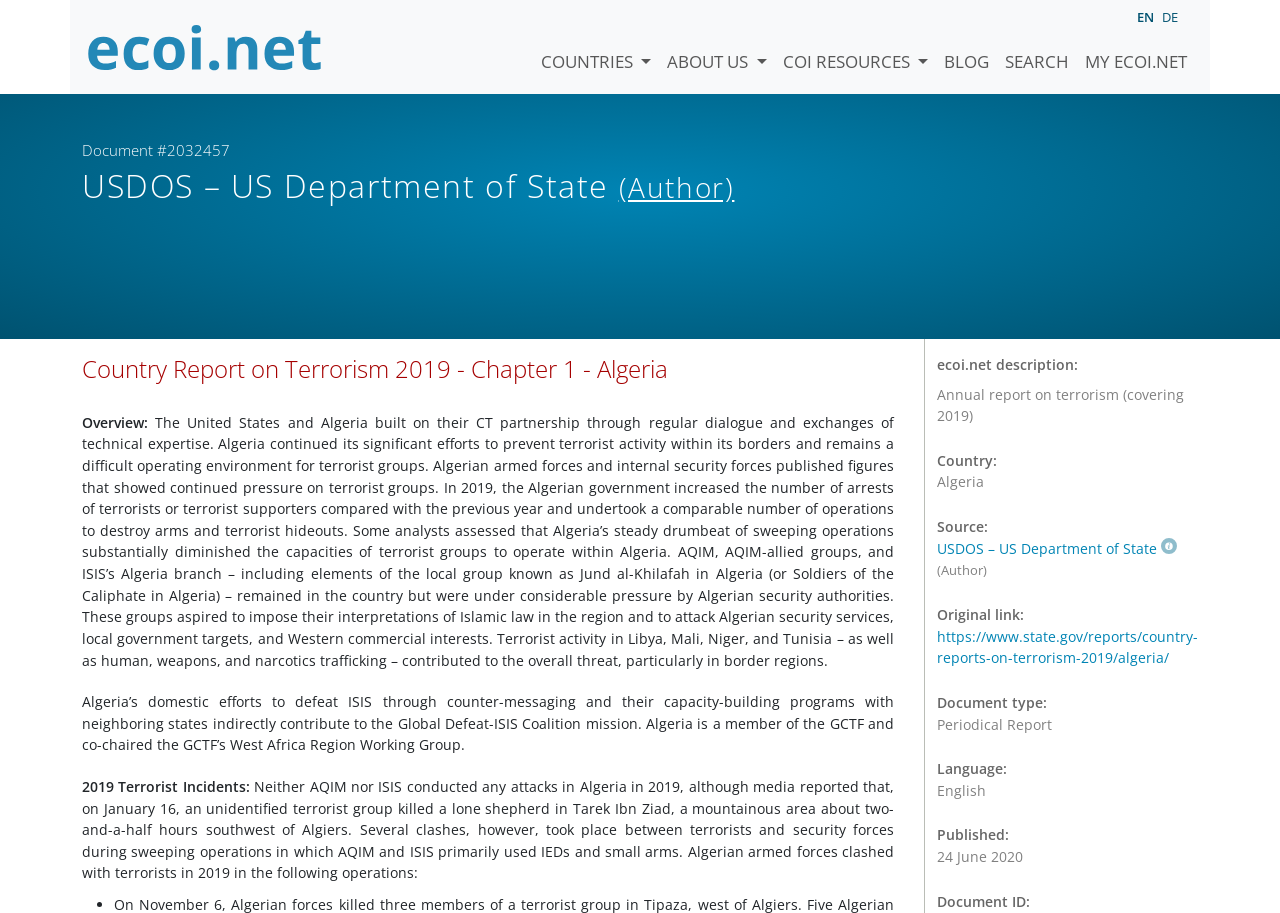Use the information in the screenshot to answer the question comprehensively: What is the title of the report?

I found the title of the report by looking at the heading element with the text 'Country Report on Terrorism 2019 - Chapter 1 - Algeria' which is located at the top of the webpage.